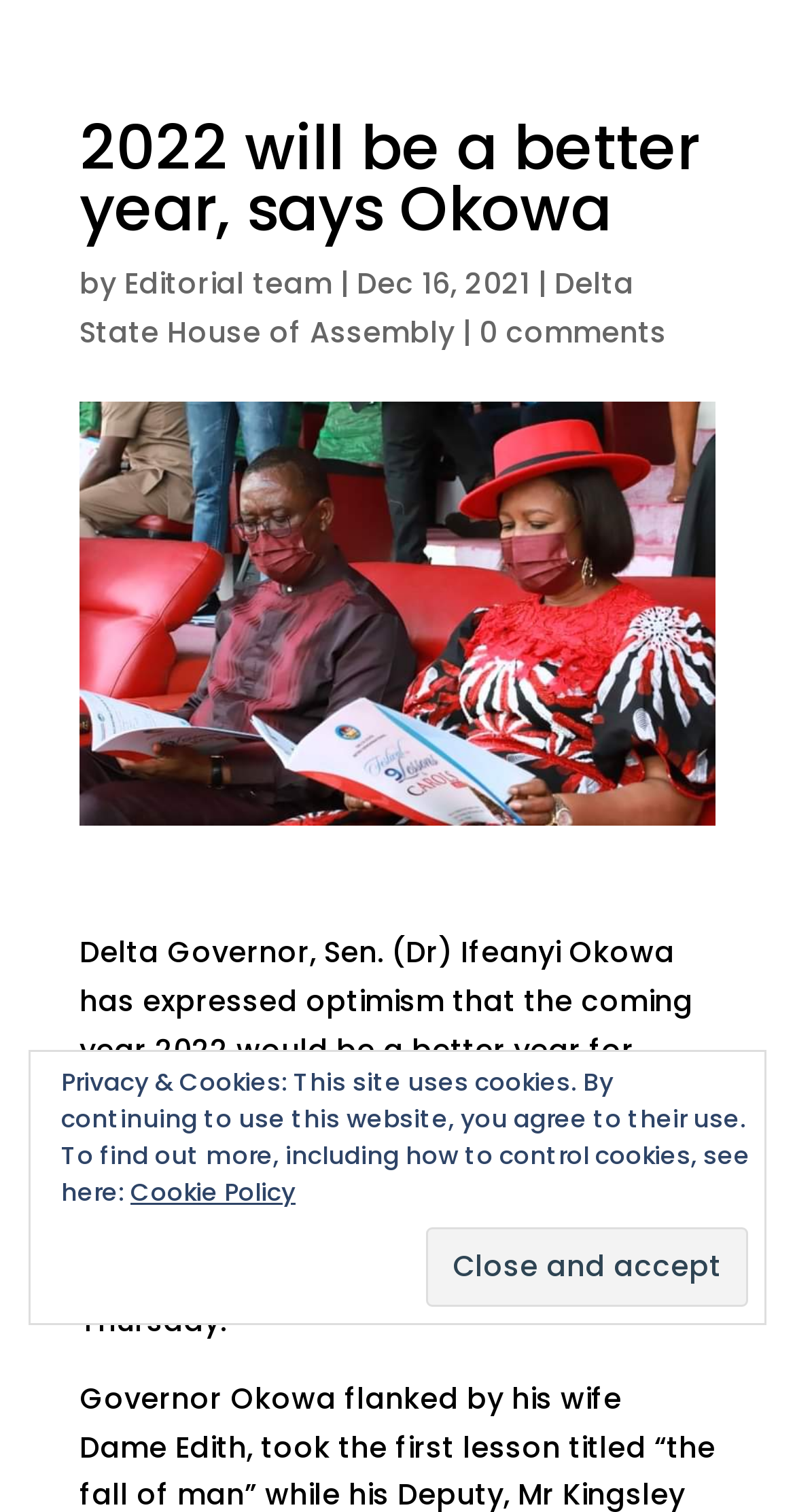Who is the author of the article?
With the help of the image, please provide a detailed response to the question.

Based on the webpage content, specifically the link 'Editorial team' which is located near the top of the webpage, it is clear that the author of the article is the Editorial team.